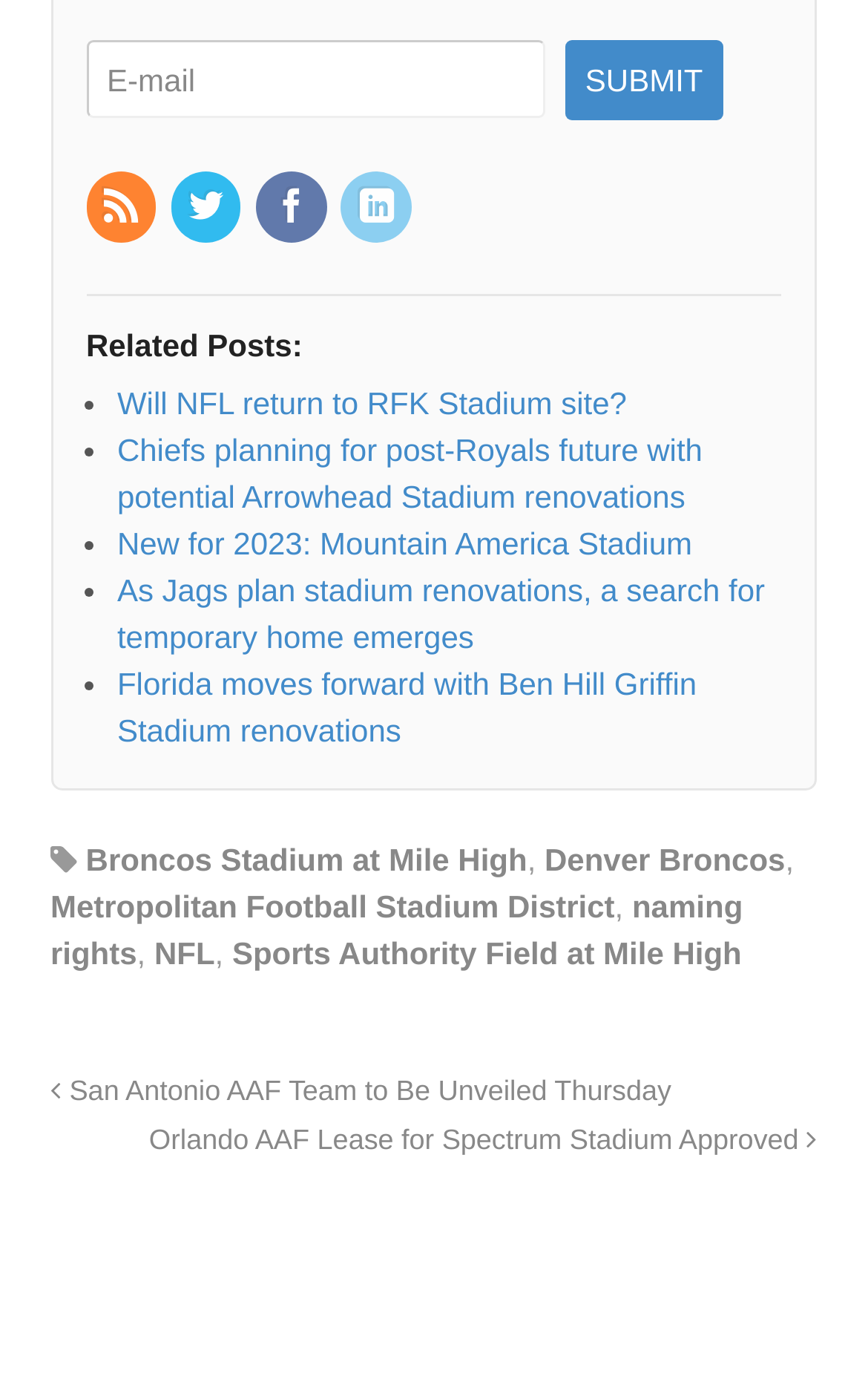Determine the bounding box coordinates of the clickable element necessary to fulfill the instruction: "Click submit". Provide the coordinates as four float numbers within the 0 to 1 range, i.e., [left, top, right, bottom].

[0.651, 0.028, 0.833, 0.087]